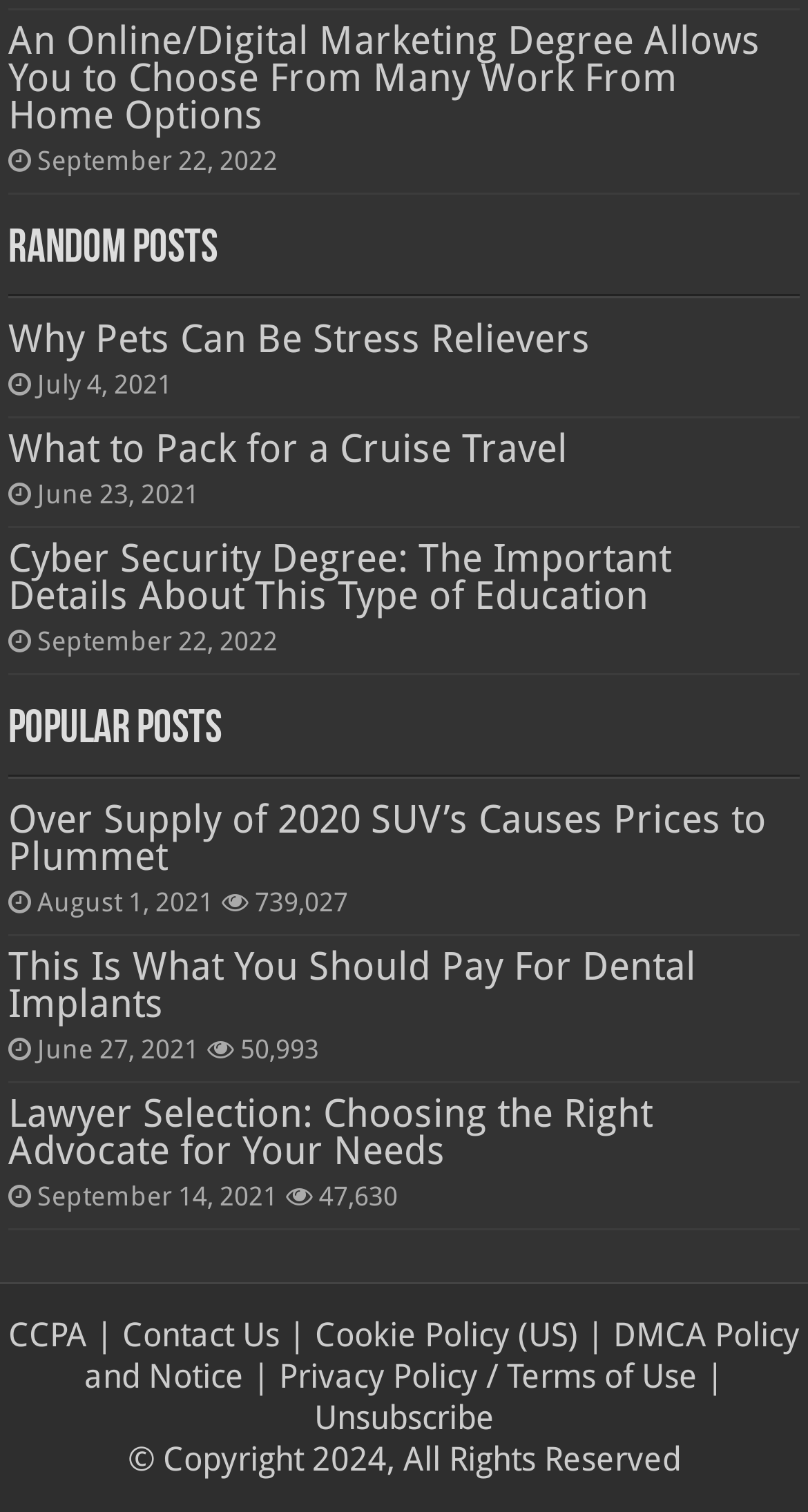Please find the bounding box coordinates of the section that needs to be clicked to achieve this instruction: "Visit 'Cyber Security Degree: The Important Details About This Type of Education'".

[0.01, 0.355, 0.831, 0.408]